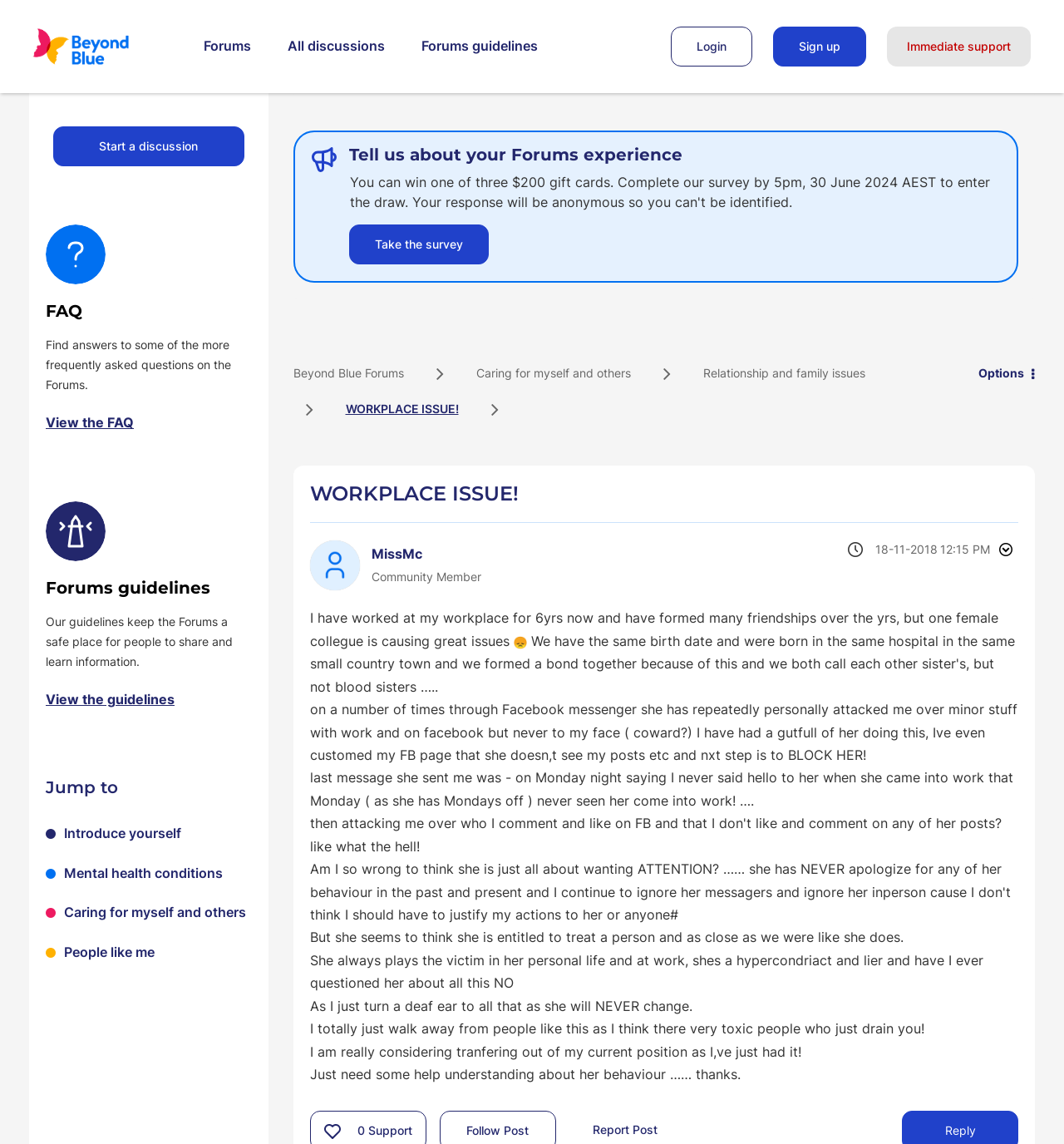What is the purpose of the author's post?
Provide a comprehensive and detailed answer to the question.

The author is seeking help and understanding about their colleague's behavior and is looking for advice on how to deal with the situation, as mentioned in the post.